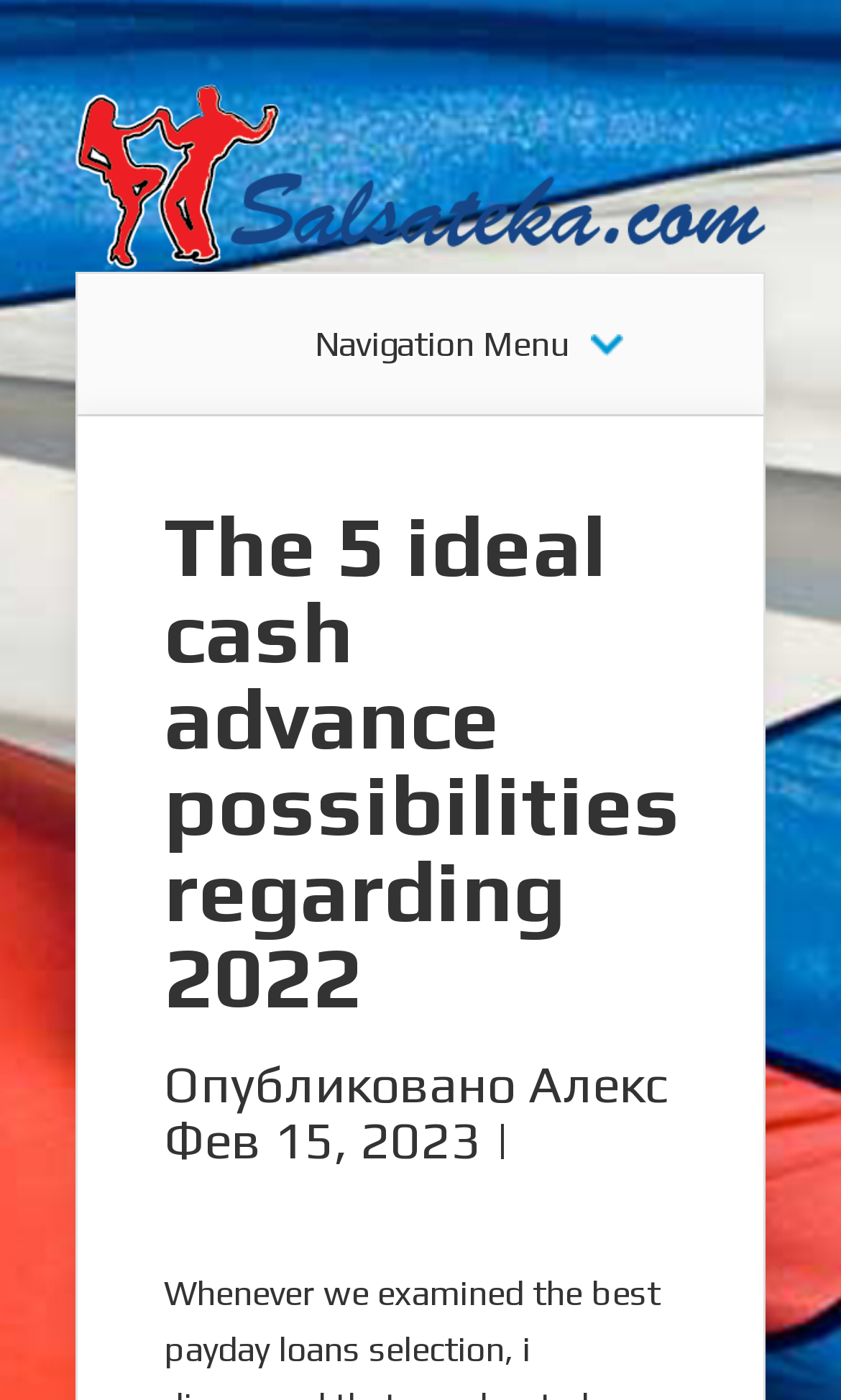Examine the screenshot and answer the question in as much detail as possible: What is the author of the article?

I found the author's name by looking at the text next to the publication date, which is 'Фев 15, 2023 |'. The text 'Алекс' is a link, indicating that it is the author's name.